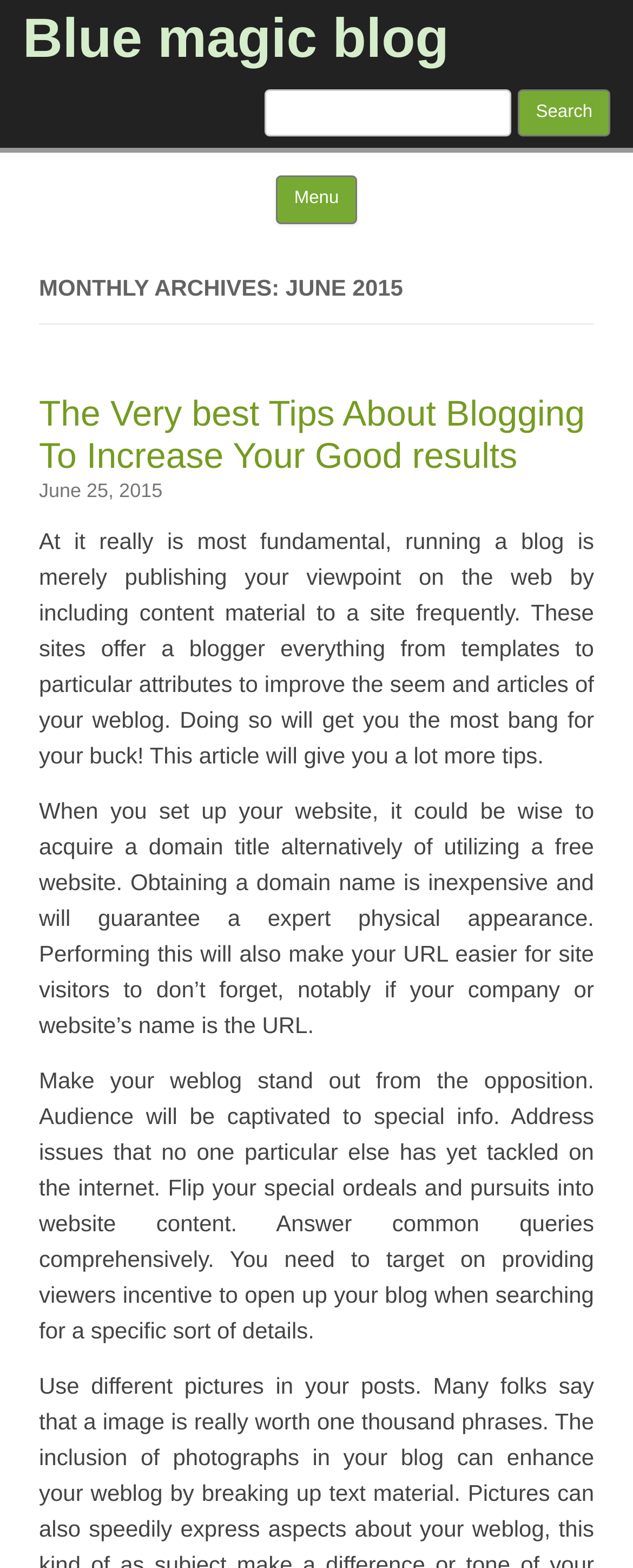Construct a comprehensive description capturing every detail on the webpage.

The webpage is a blog titled "Blue magic blog" with a focus on blogging tips and experiences. At the top, there is a heading with the blog title, accompanied by a link to the blog. Below this, a search bar is located, consisting of a text box and a search button, allowing users to search for specific content.

To the right of the search bar, a "Menu" heading is present, followed by a "Skip to content" link. Below this, a section titled "MONTHLY ARCHIVES: JUNE 2015" is displayed, containing a list of blog posts from June 2015.

The first blog post is titled "The Very best Tips About Blogging To Increase Your Good results" and is accompanied by a link to the post. Below this, a date heading "June 25, 2015" is displayed, with a link to the corresponding blog post. The post itself is a brief article discussing the basics of blogging and providing tips for success.

The article is divided into three paragraphs, each discussing a different aspect of blogging, such as the importance of having a professional domain name and creating unique content that stands out from the competition. The text is informative and provides practical advice for bloggers.